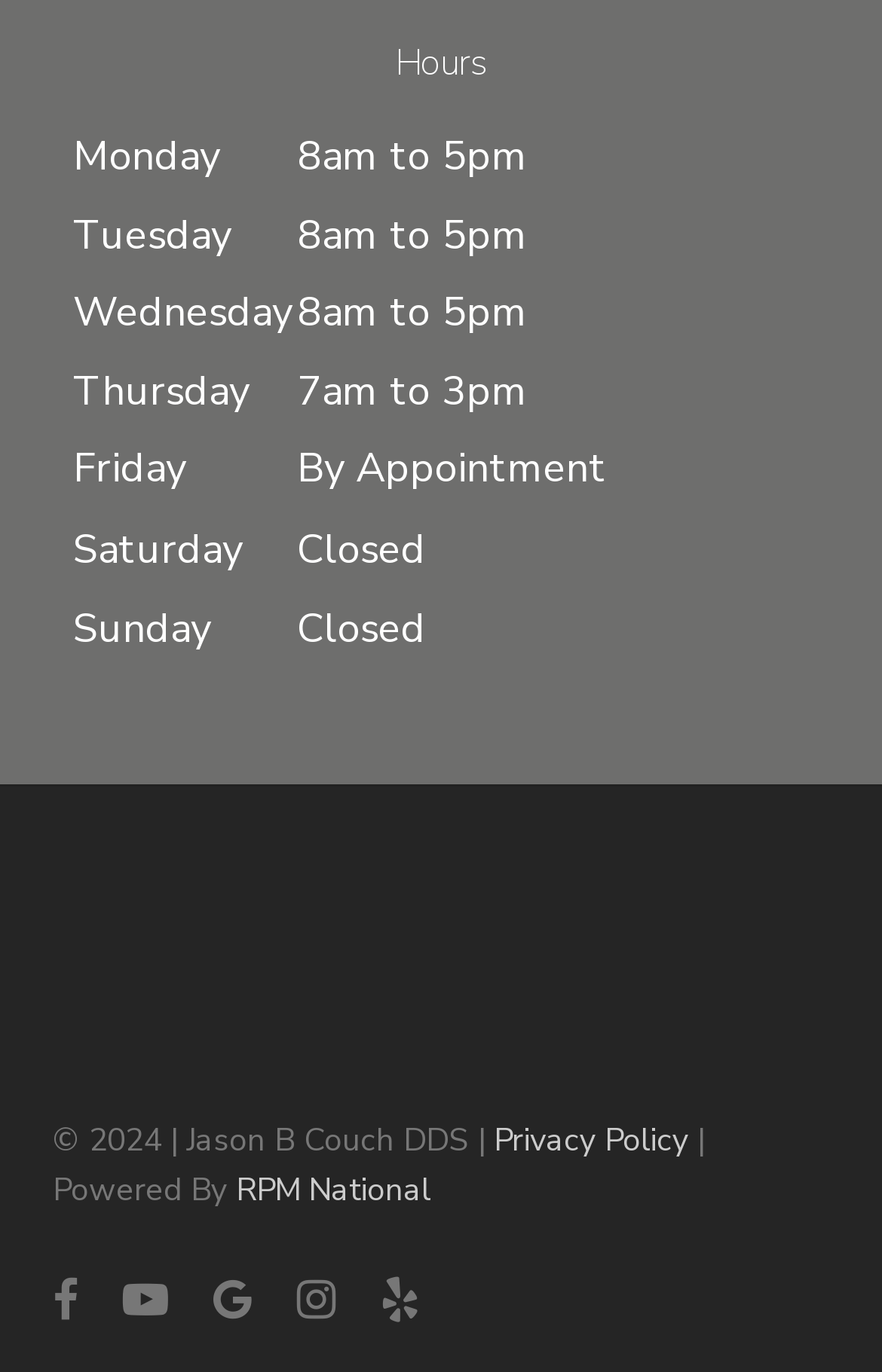How many social media links are there?
Provide a short answer using one word or a brief phrase based on the image.

5